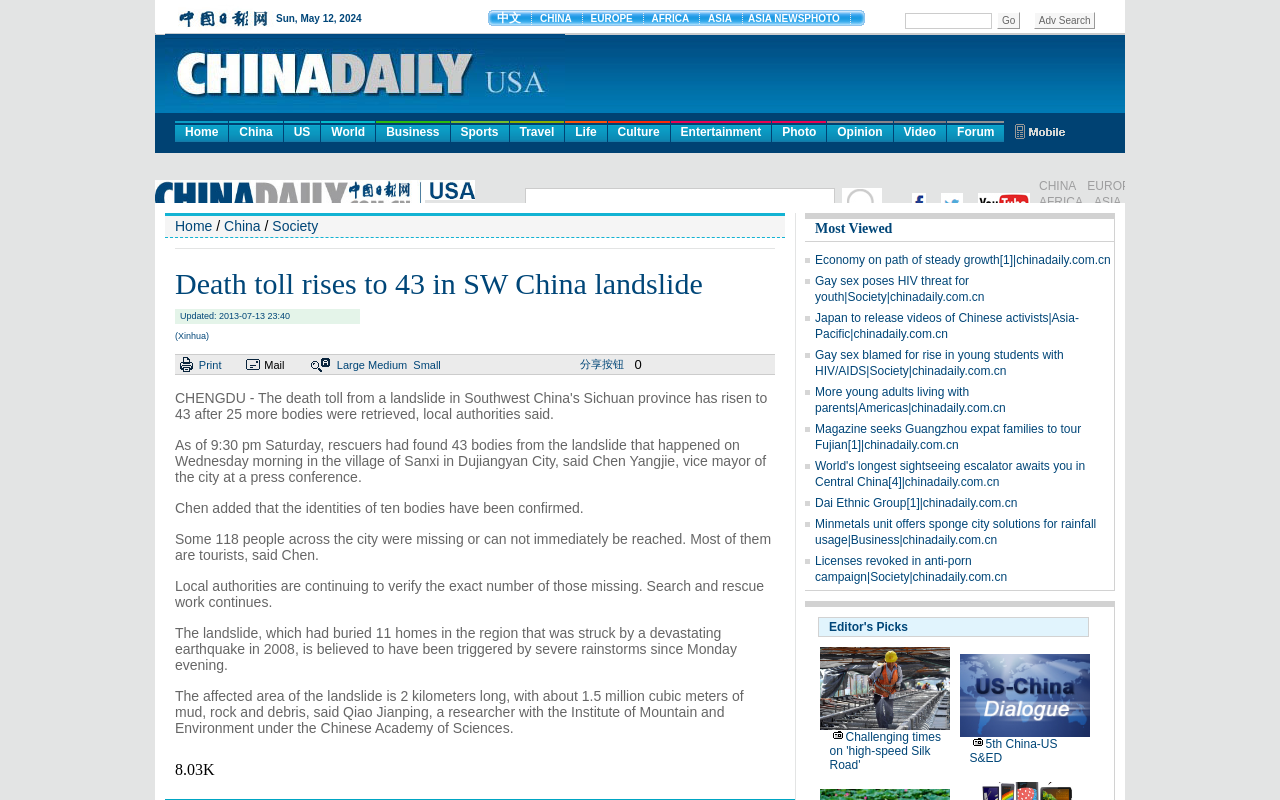Determine the bounding box coordinates for the UI element matching this description: "5th China-US S&ED".

[0.757, 0.921, 0.826, 0.956]